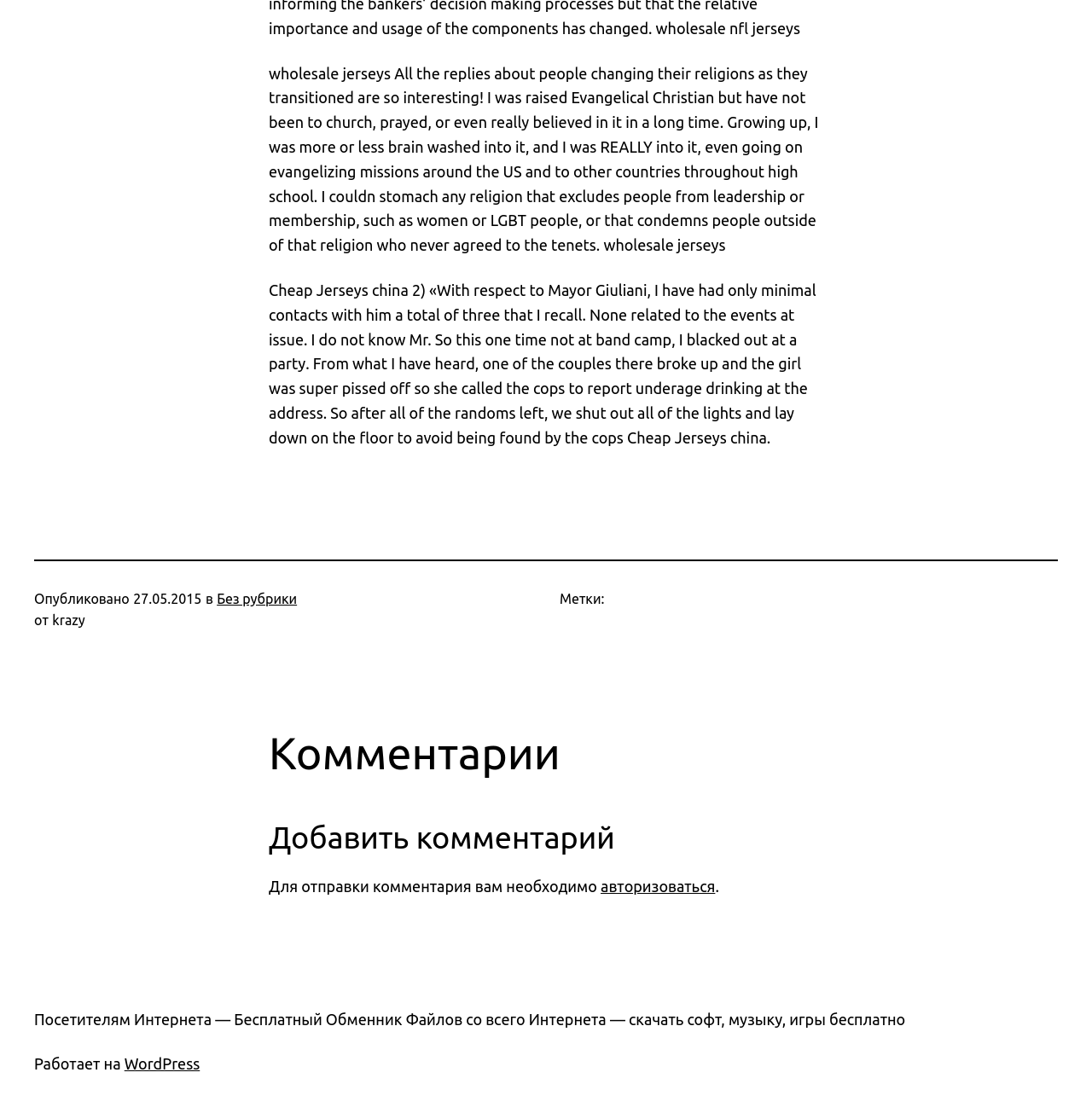Give a one-word or one-phrase response to the question:
What is the date of the post?

27.05.2015